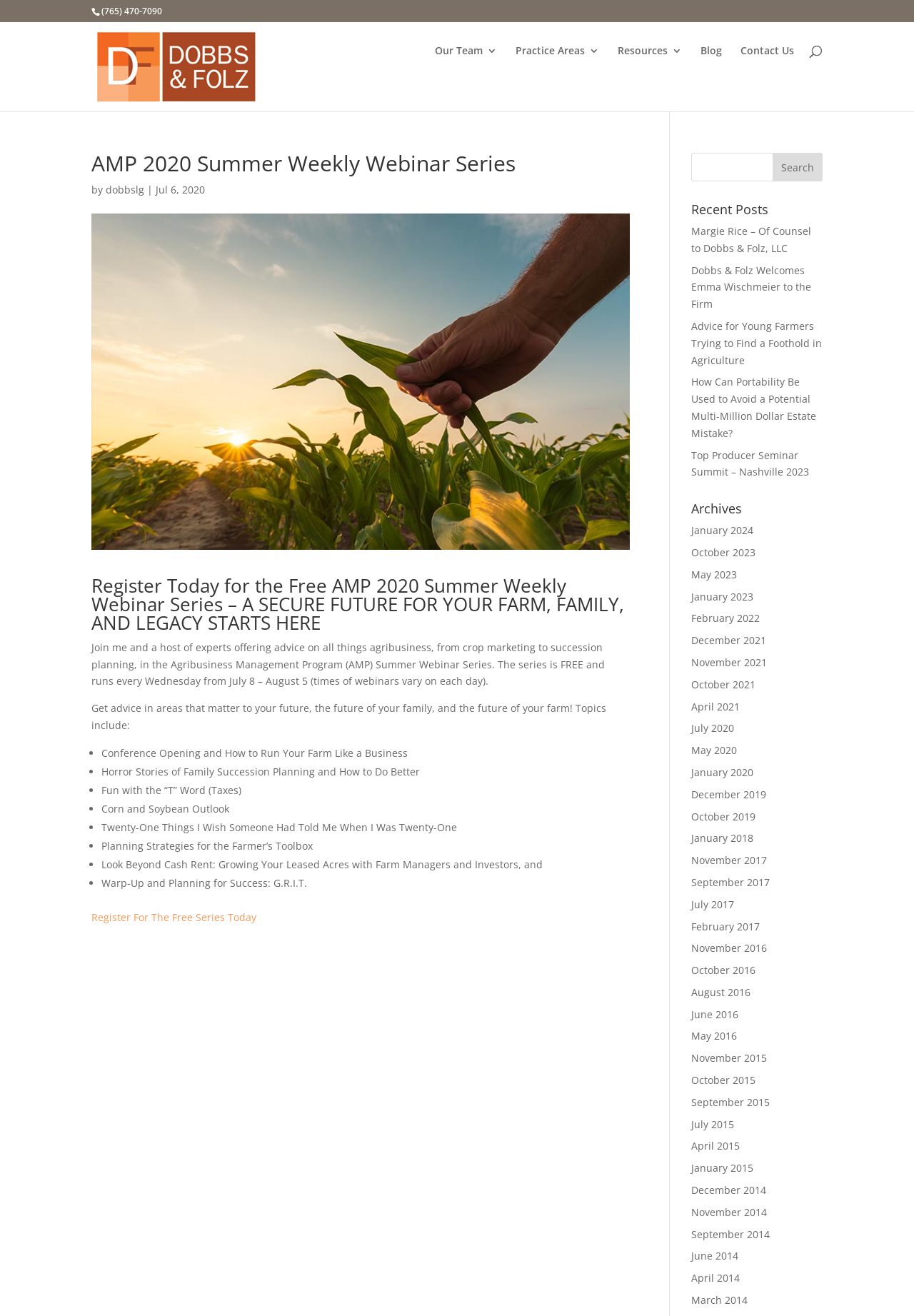Find the bounding box coordinates for the HTML element specified by: "Resources".

[0.676, 0.035, 0.746, 0.06]